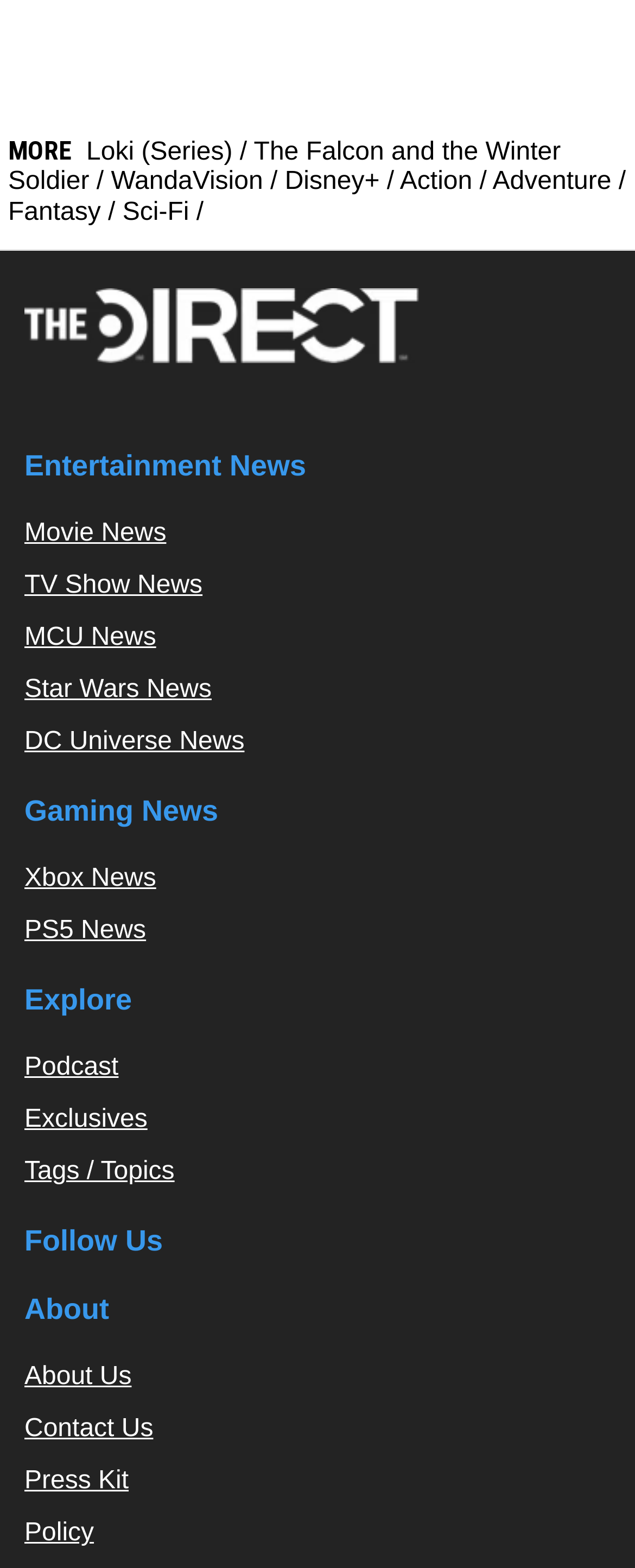Determine the bounding box coordinates of the element that should be clicked to execute the following command: "Follow on Twitter".

[0.833, 0.819, 0.91, 0.84]